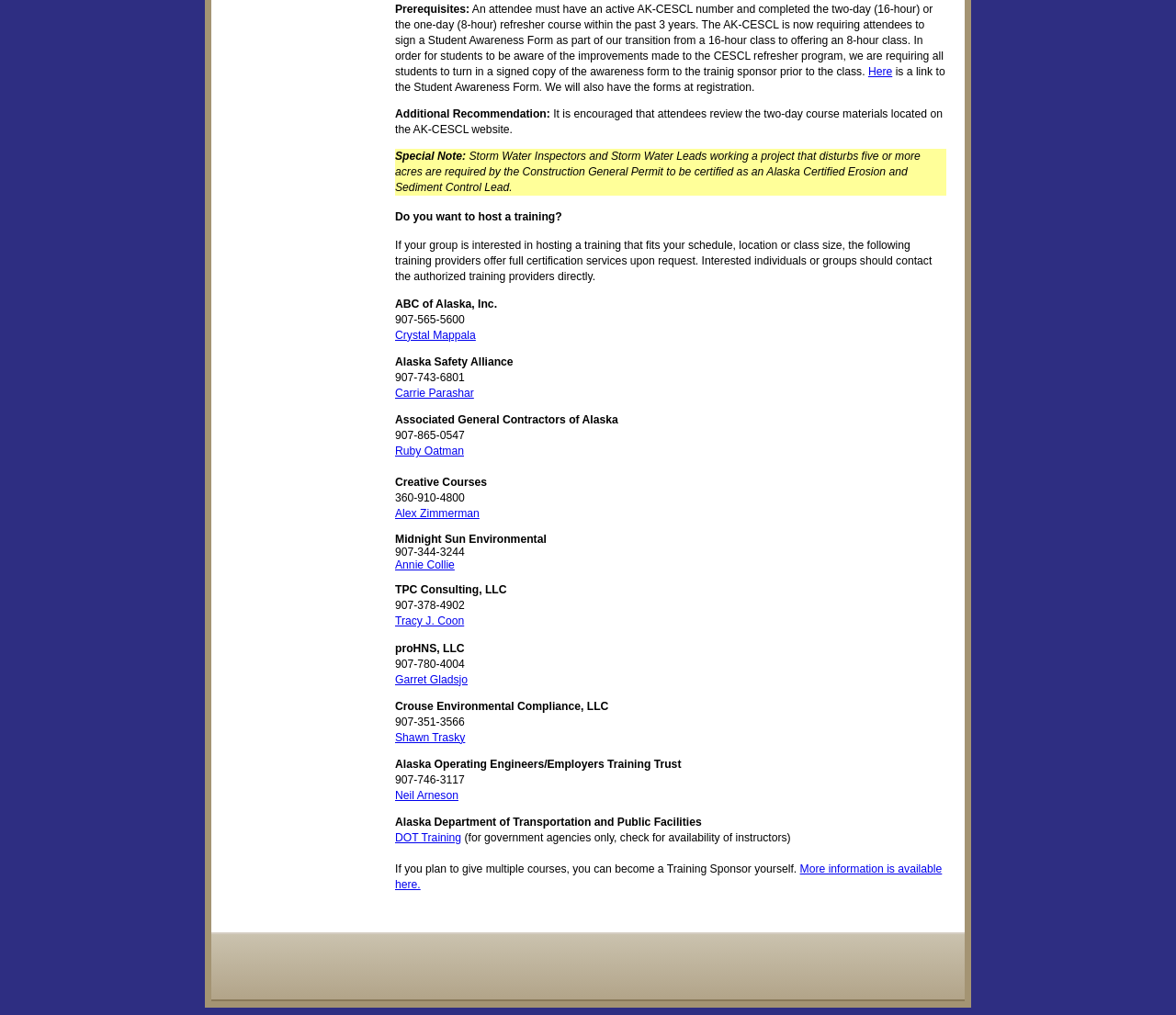Please identify the bounding box coordinates of the element on the webpage that should be clicked to follow this instruction: "Click the link to the Student Awareness Form". The bounding box coordinates should be given as four float numbers between 0 and 1, formatted as [left, top, right, bottom].

[0.738, 0.064, 0.759, 0.077]